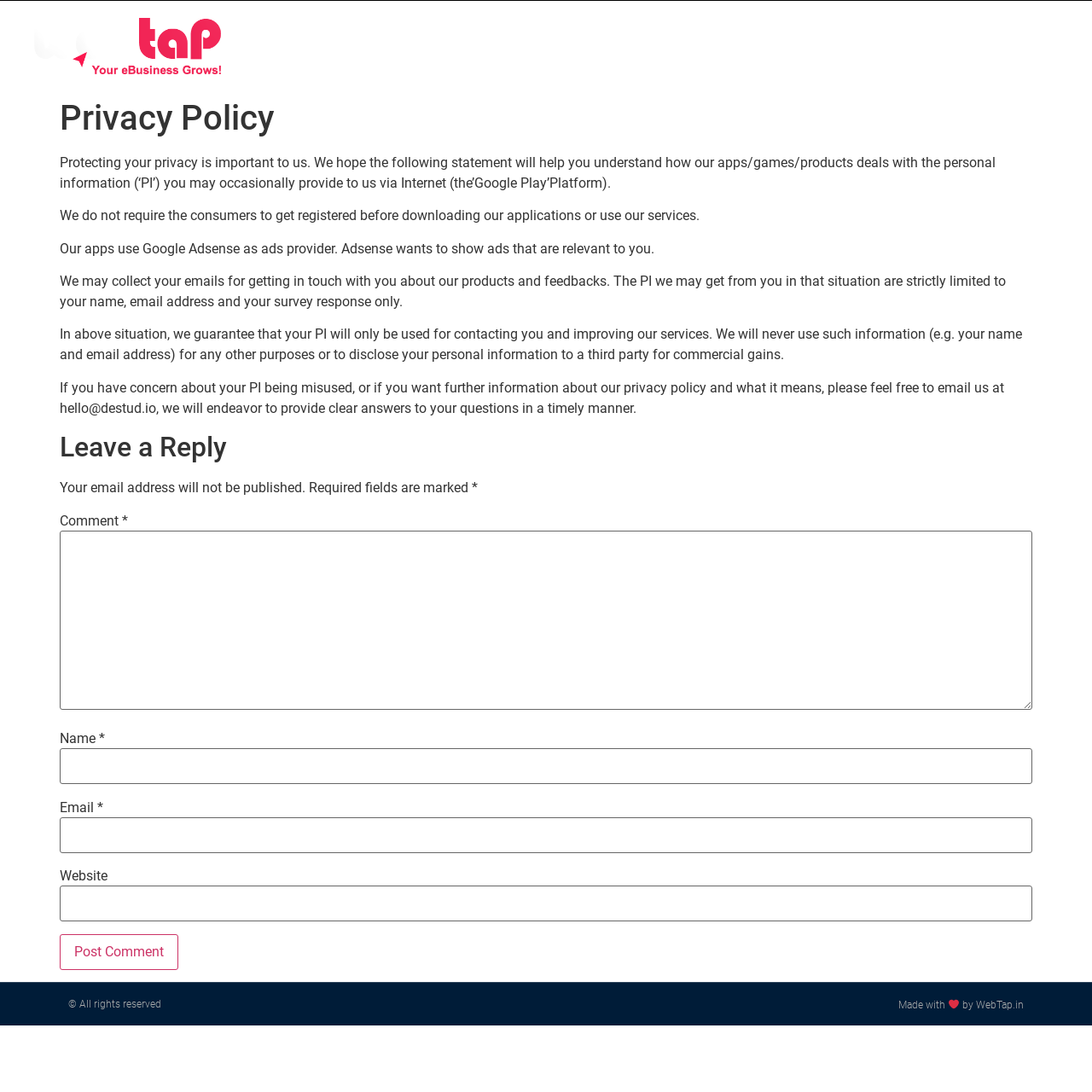Please determine the bounding box coordinates of the element's region to click for the following instruction: "Enter your name".

[0.055, 0.685, 0.945, 0.718]